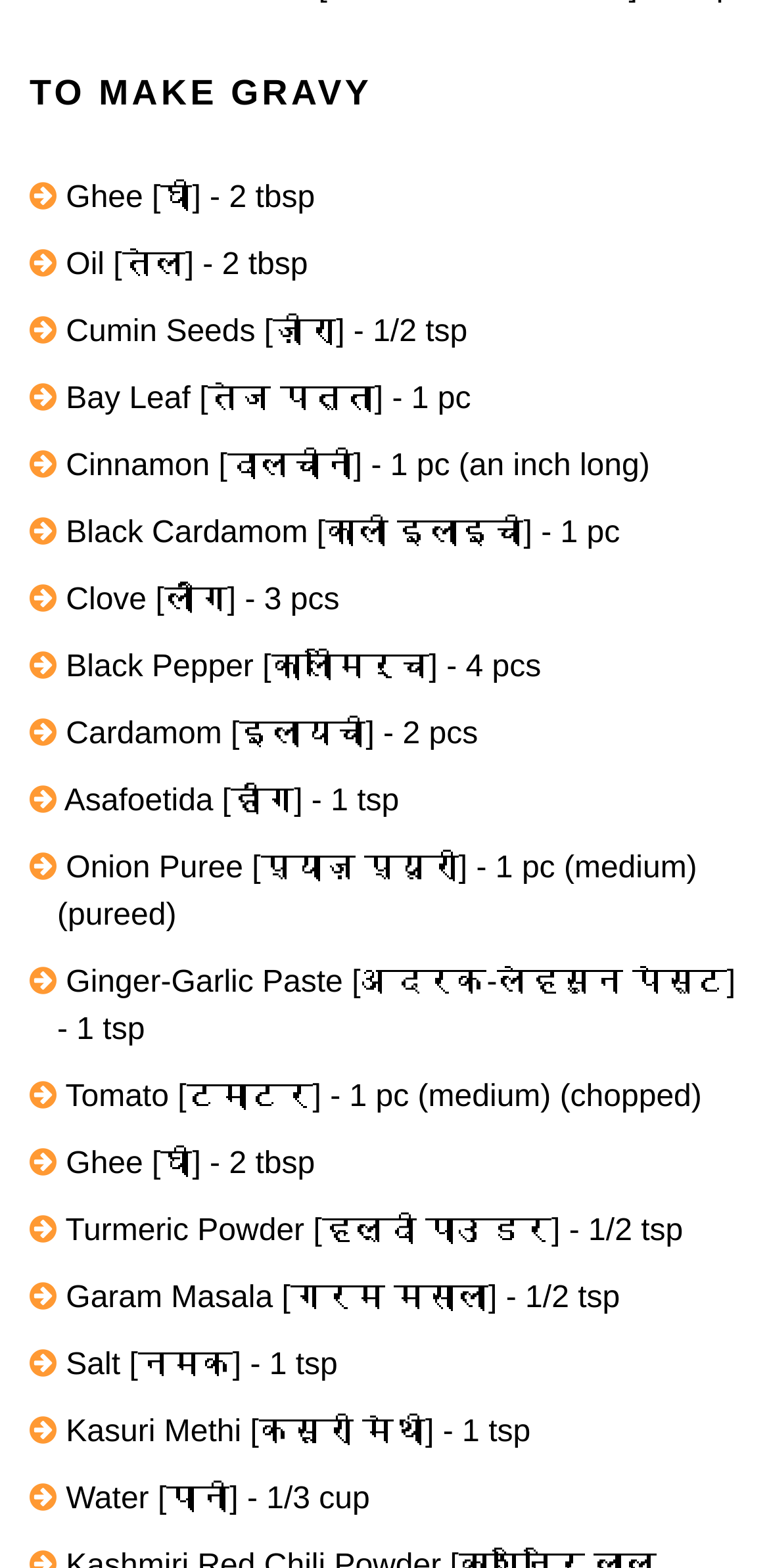Is there a link to a related recipe?
Look at the image and construct a detailed response to the question.

There are several links on the webpage, denoted by the '' symbol, which may lead to related recipes or additional information about the ingredients.